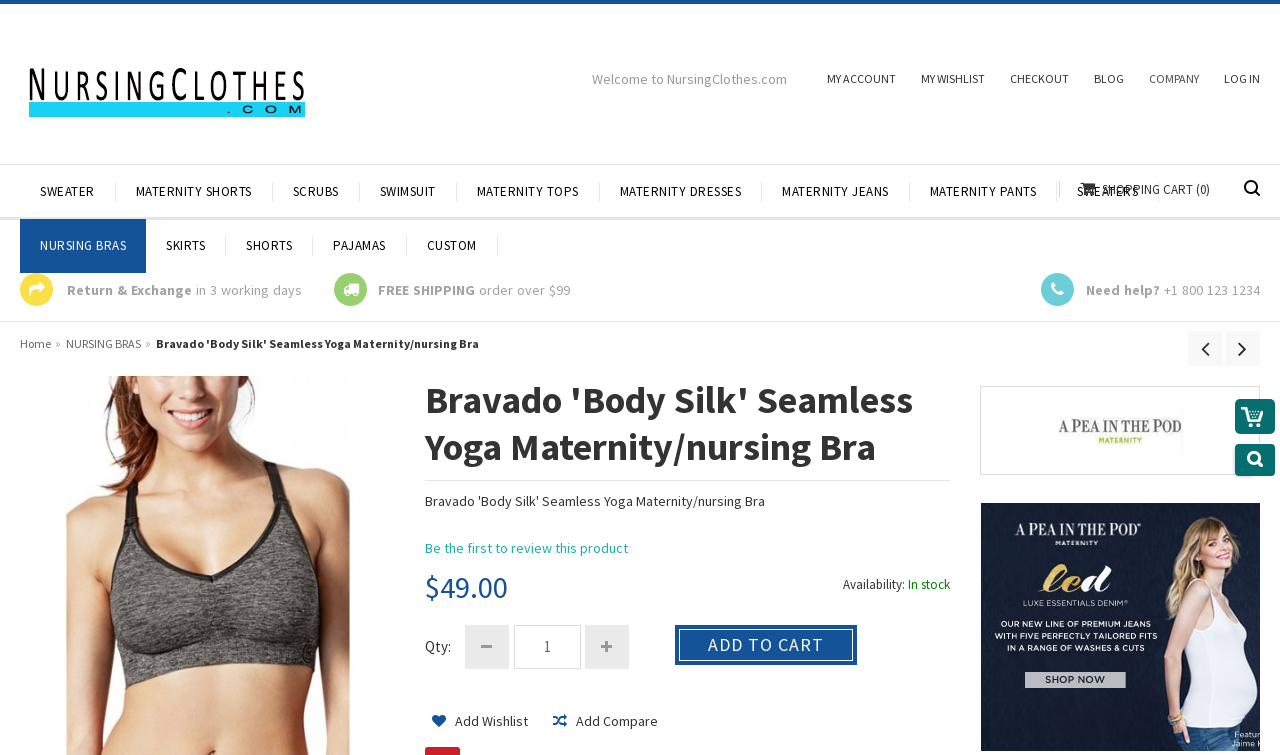Identify the bounding box coordinates of the region that should be clicked to execute the following instruction: "Search for products".

[0.972, 0.238, 0.984, 0.268]